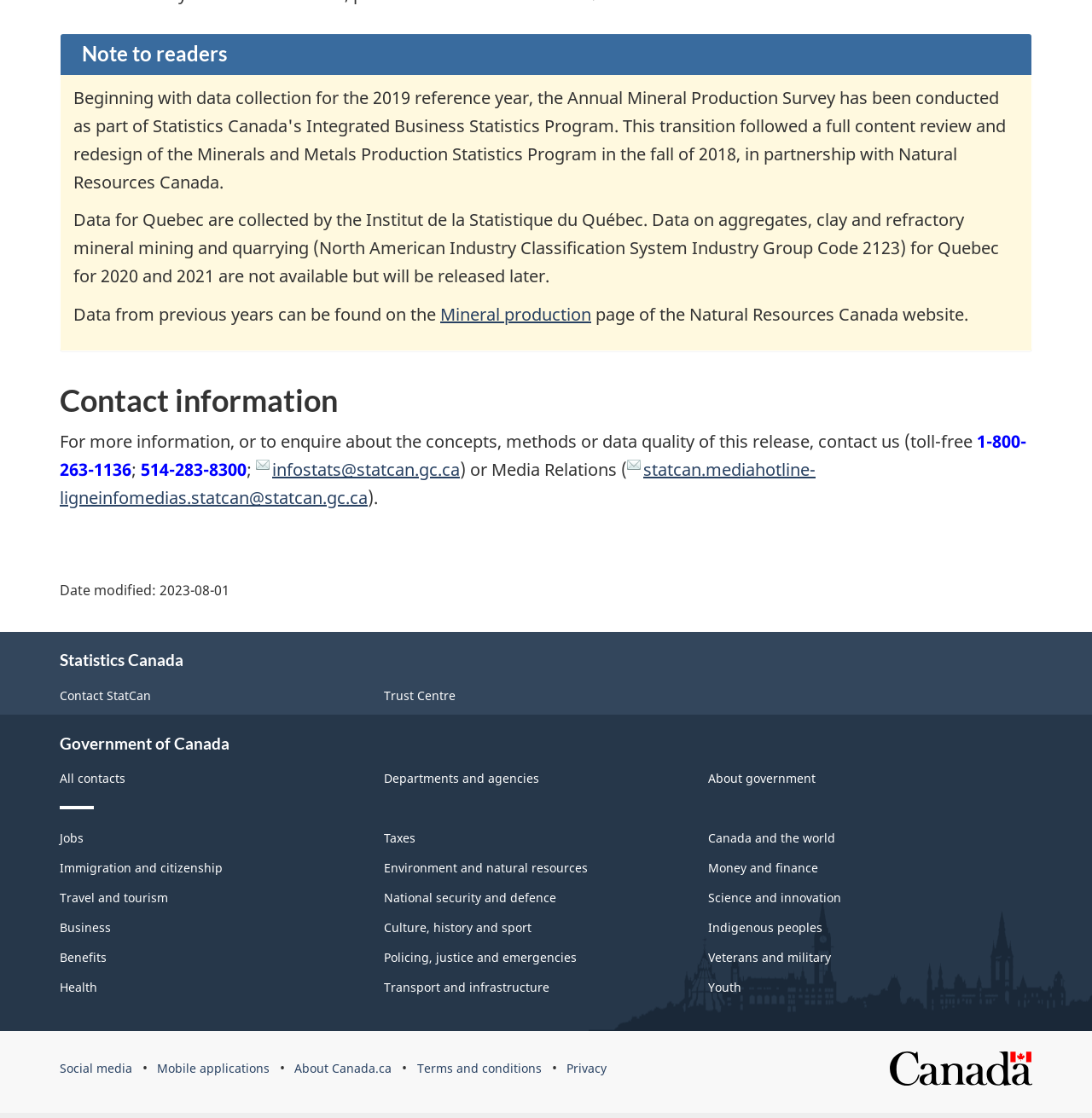Provide the bounding box coordinates of the HTML element described as: "Culture, history and sport". The bounding box coordinates should be four float numbers between 0 and 1, i.e., [left, top, right, bottom].

[0.352, 0.823, 0.487, 0.837]